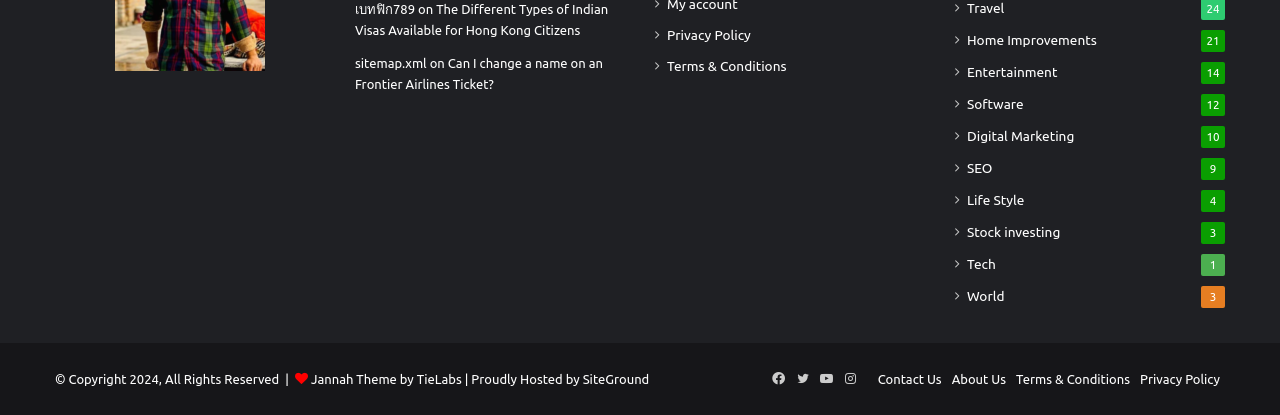Please identify the bounding box coordinates of the element I should click to complete this instruction: 'Check the 'Privacy Policy''. The coordinates should be given as four float numbers between 0 and 1, like this: [left, top, right, bottom].

[0.521, 0.064, 0.587, 0.102]